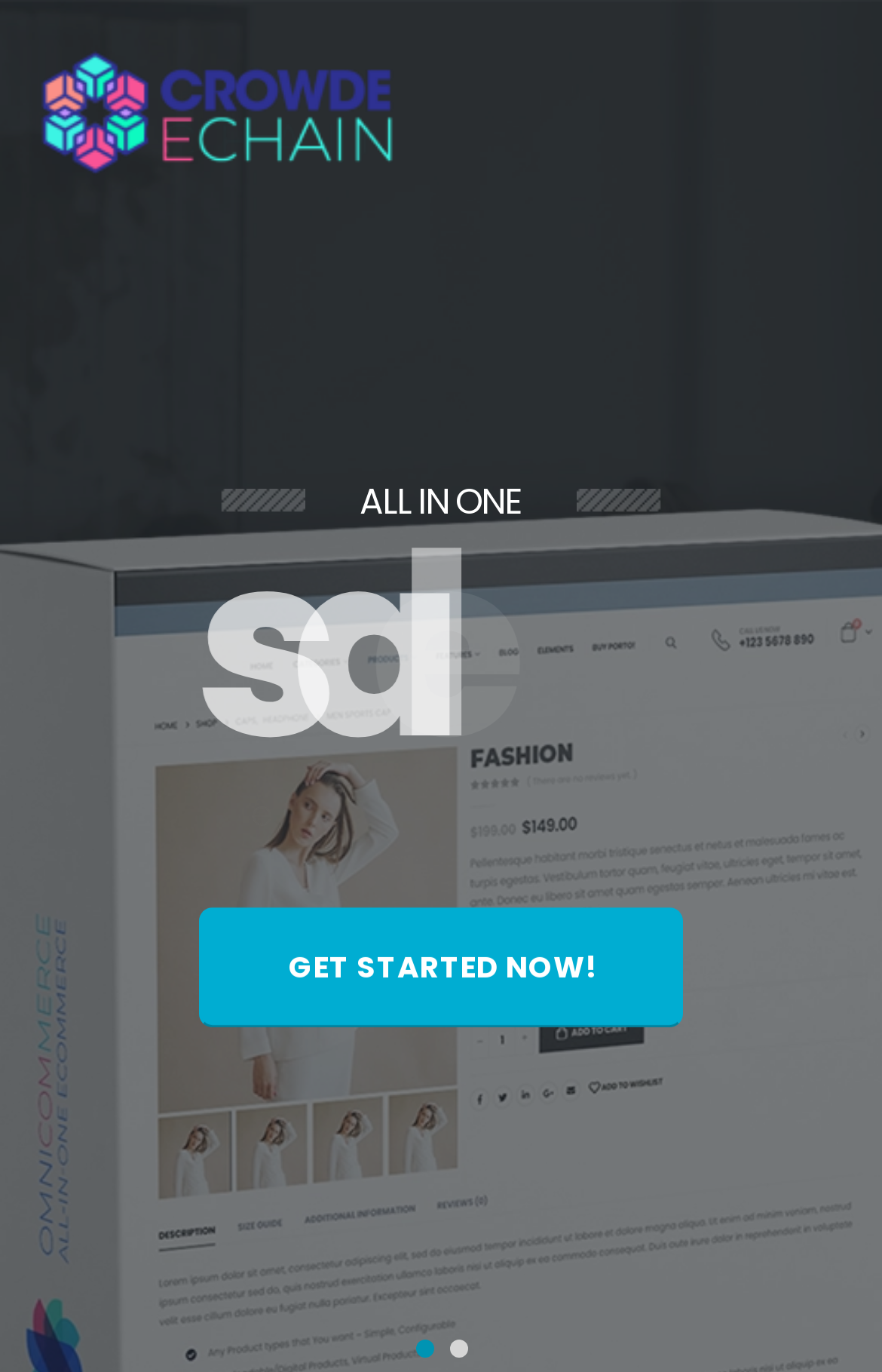Identify the bounding box of the HTML element described as: "GET STARTED NOW!".

[0.226, 0.661, 0.774, 0.749]